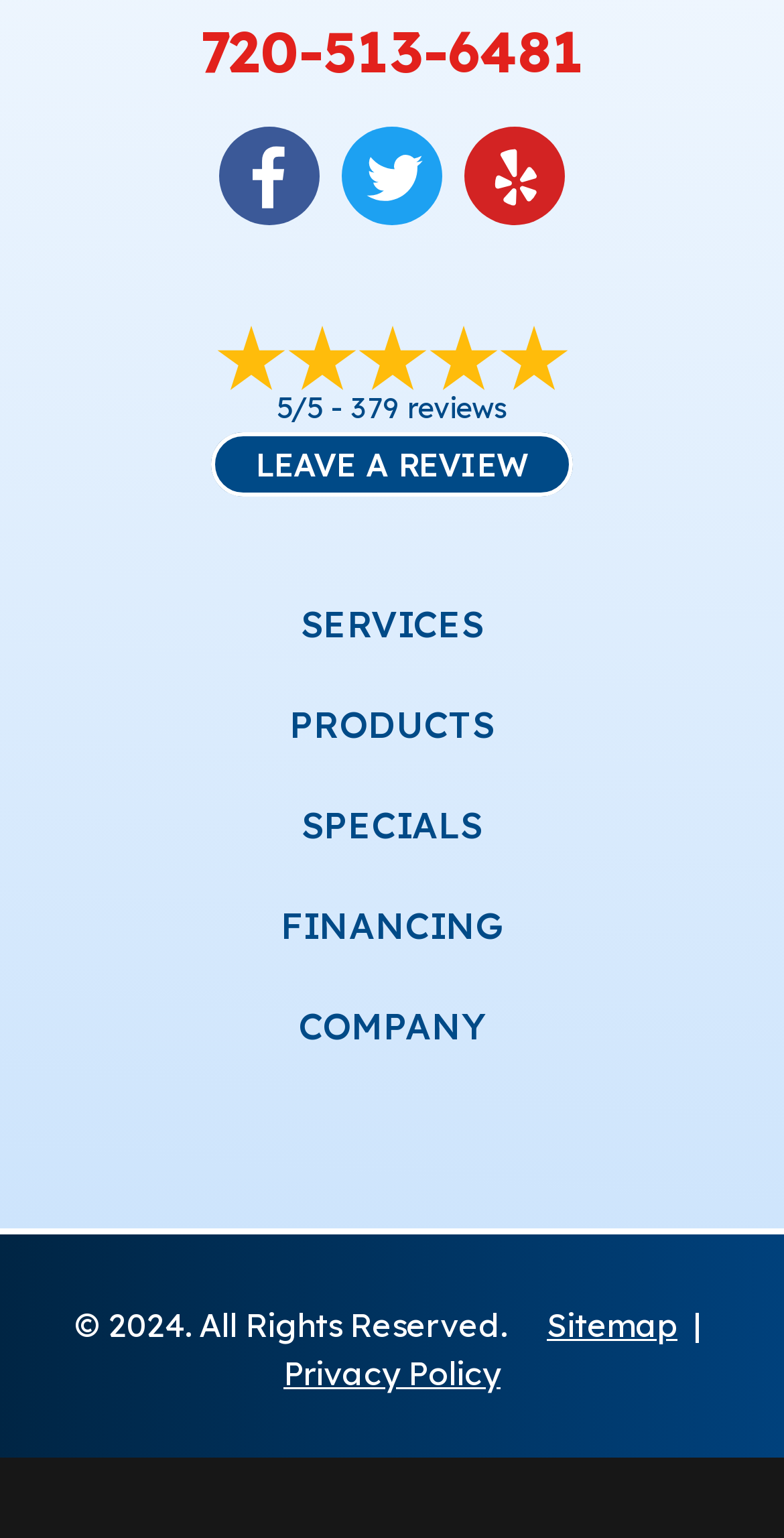Could you locate the bounding box coordinates for the section that should be clicked to accomplish this task: "Explore services".

[0.383, 0.39, 0.617, 0.421]